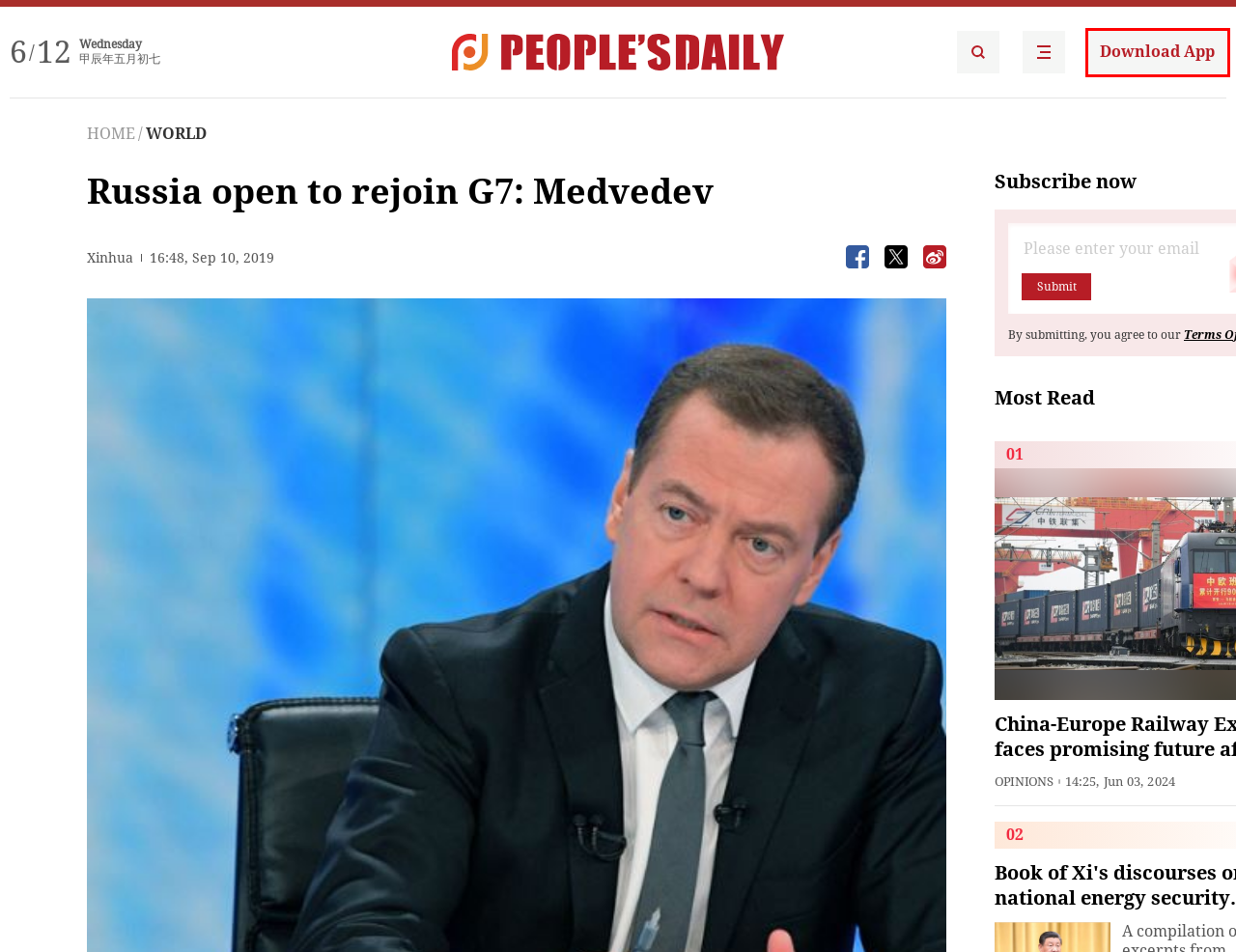Inspect the screenshot of a webpage with a red rectangle bounding box. Identify the webpage description that best corresponds to the new webpage after clicking the element inside the bounding box. Here are the candidates:
A. People's Daily
B. Privacy policy
C. About Us
D. People's Daily官方下载-People's Daily app 最新版本免费下载-应用宝官网
E. 全国互联网安全管理平台
F. ‎People's Daily-News from China on the App Store
G. People's Daily English language App - Homepage - Breaking News, China News, World News and Video
H. About PeopleDaily

A